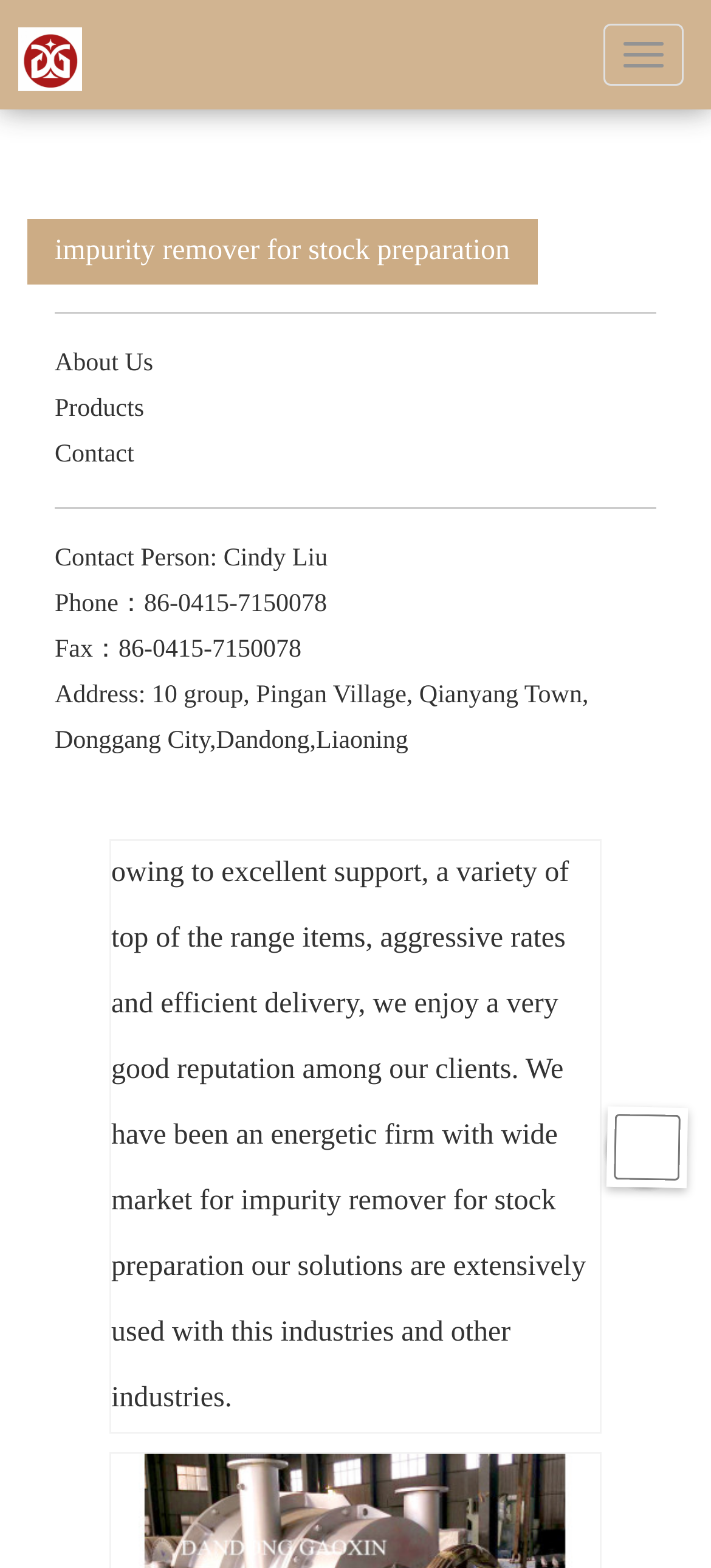Please give a succinct answer to the question in one word or phrase:
What is the contact person's name?

Cindy Liu